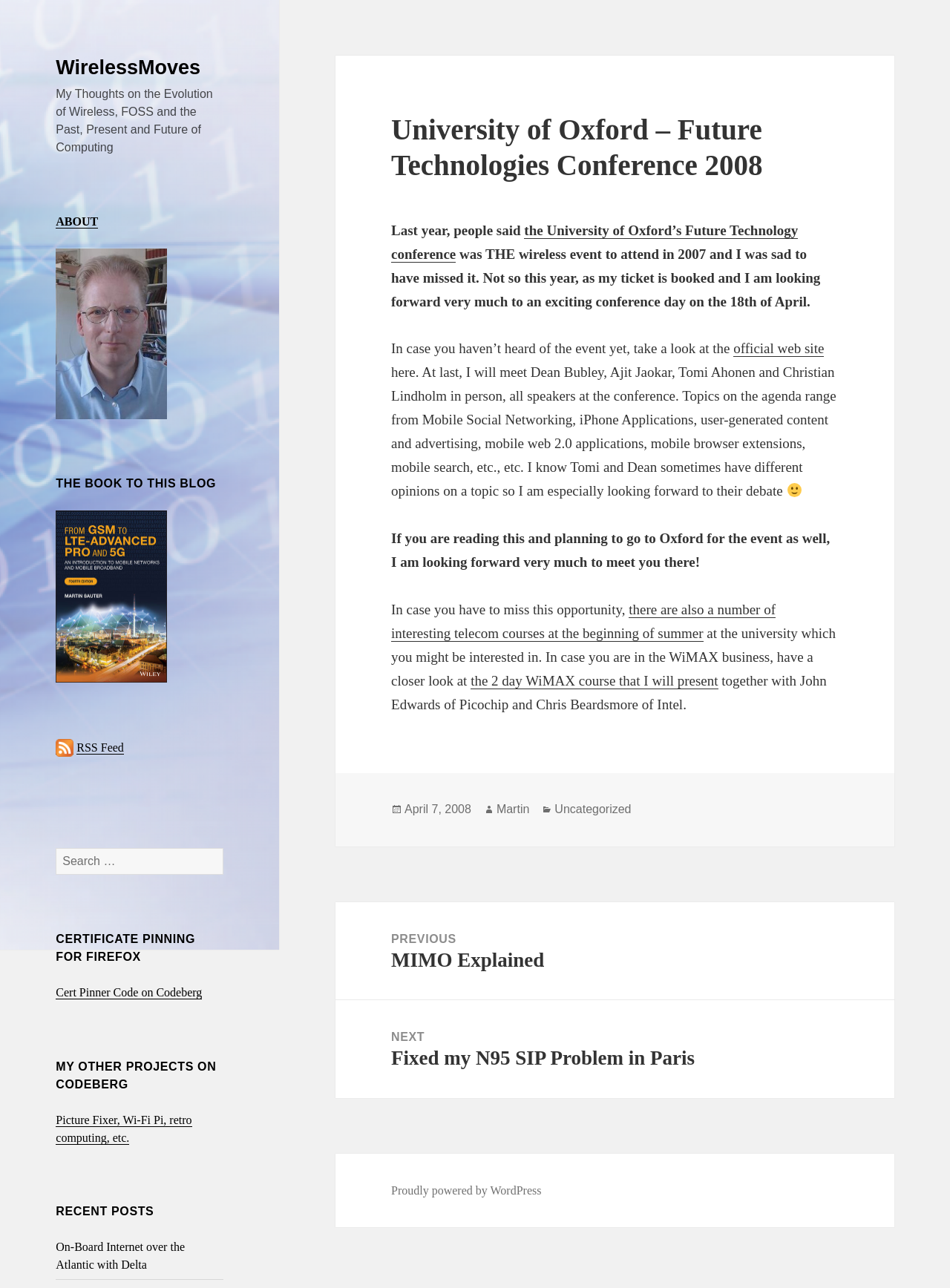Use a single word or phrase to answer this question: 
What is the title of the blog post?

University of Oxford – Future Technologies Conference 2008